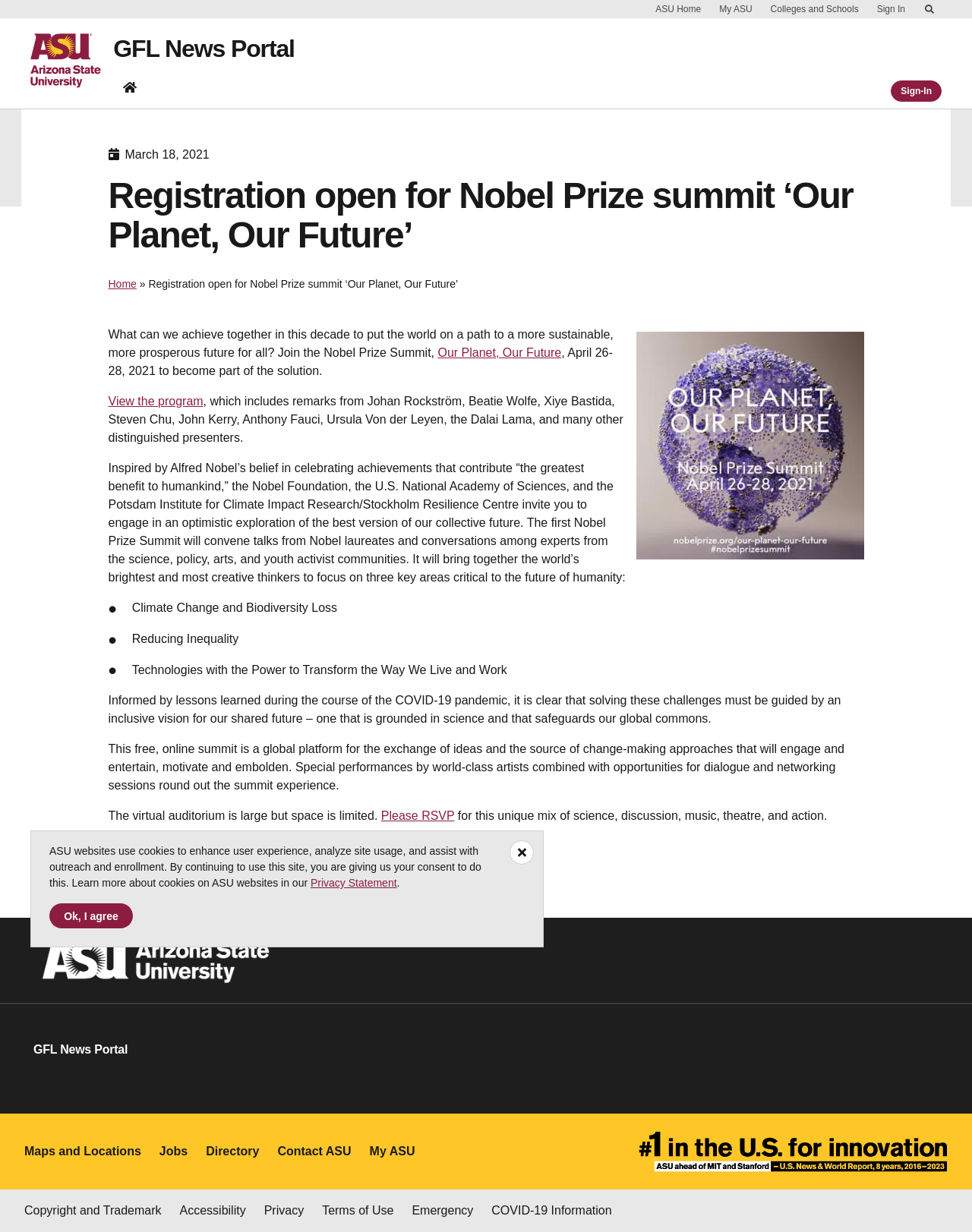Please identify the bounding box coordinates of the area that needs to be clicked to fulfill the following instruction: "Sign in."

[0.902, 0.004, 0.931, 0.011]